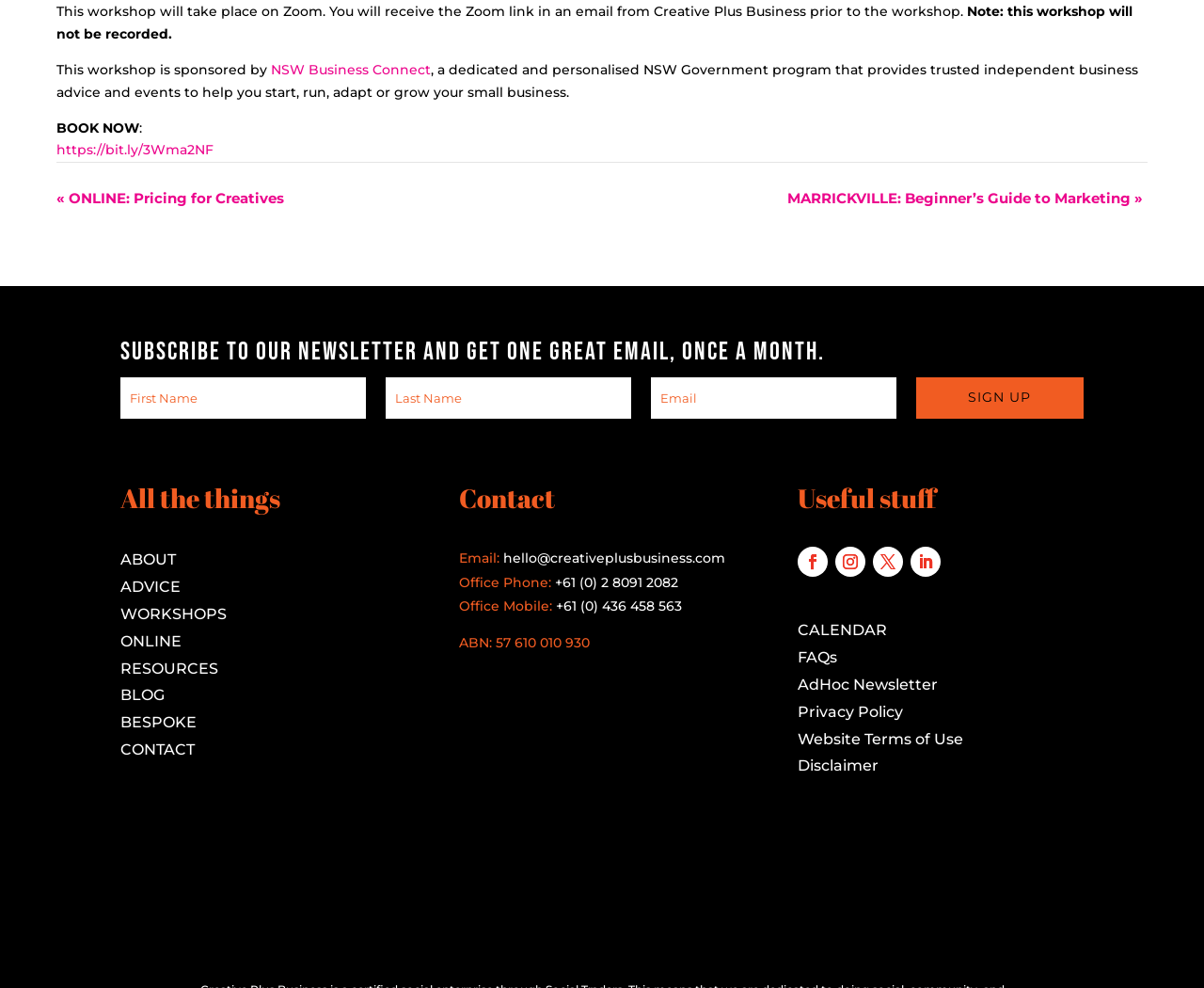Please identify the bounding box coordinates of the element on the webpage that should be clicked to follow this instruction: "Click the CONTACT link". The bounding box coordinates should be given as four float numbers between 0 and 1, formatted as [left, top, right, bottom].

[0.1, 0.75, 0.162, 0.768]